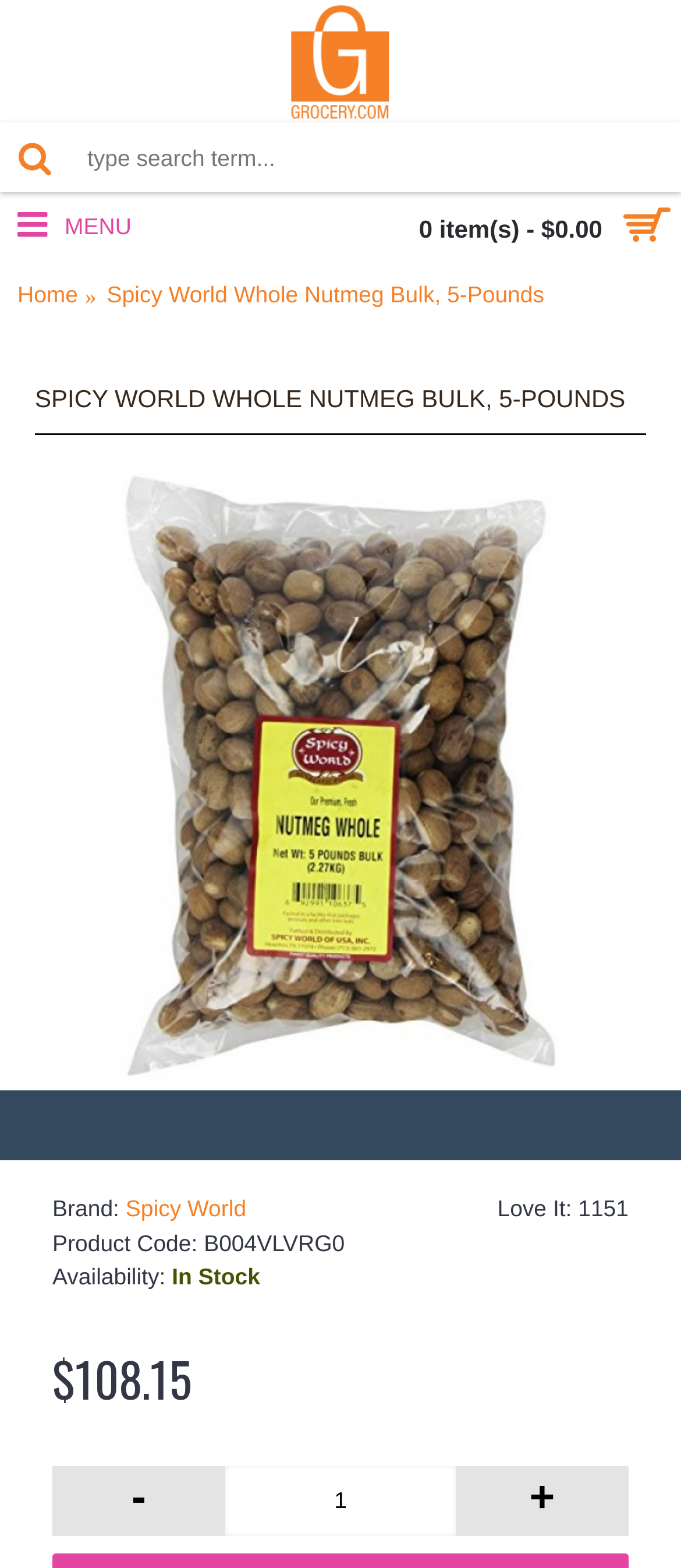Extract the main heading text from the webpage.

SPICY WORLD WHOLE NUTMEG BULK, 5-POUNDS